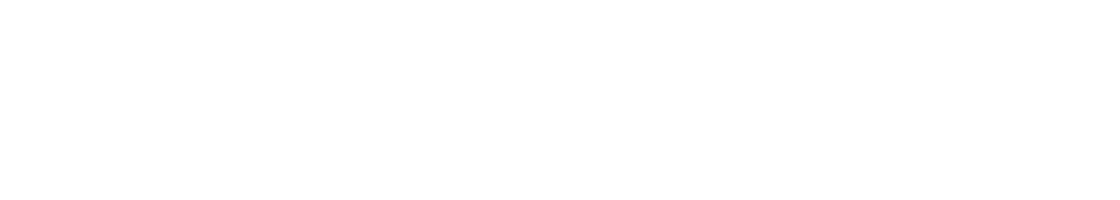What type of cancer is the organization focused on?
Use the information from the image to give a detailed answer to the question.

The caption specifically mentions Neuroblastoma, which is a type of childhood cancer, as the focus of the organization's research efforts.